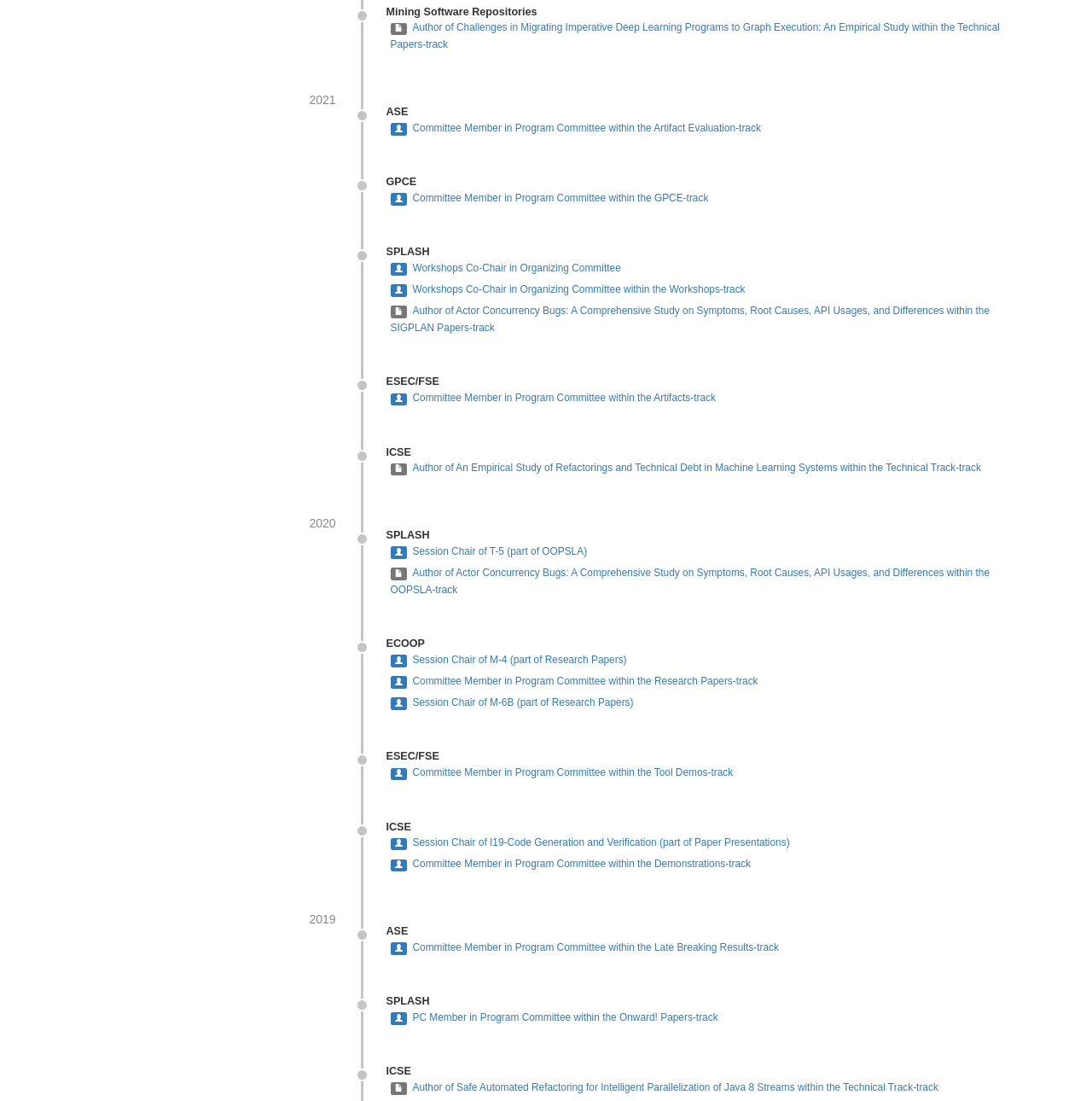How many links are there under the 'SPLASH' heading in 2021?
Look at the screenshot and provide an in-depth answer.

Under the 'SPLASH' heading in 2021, there are two links: 'Workshops Co-Chair in Organizing Committee' and 'Workshops Co-Chair in Organizing Committee within the Workshops-track'.